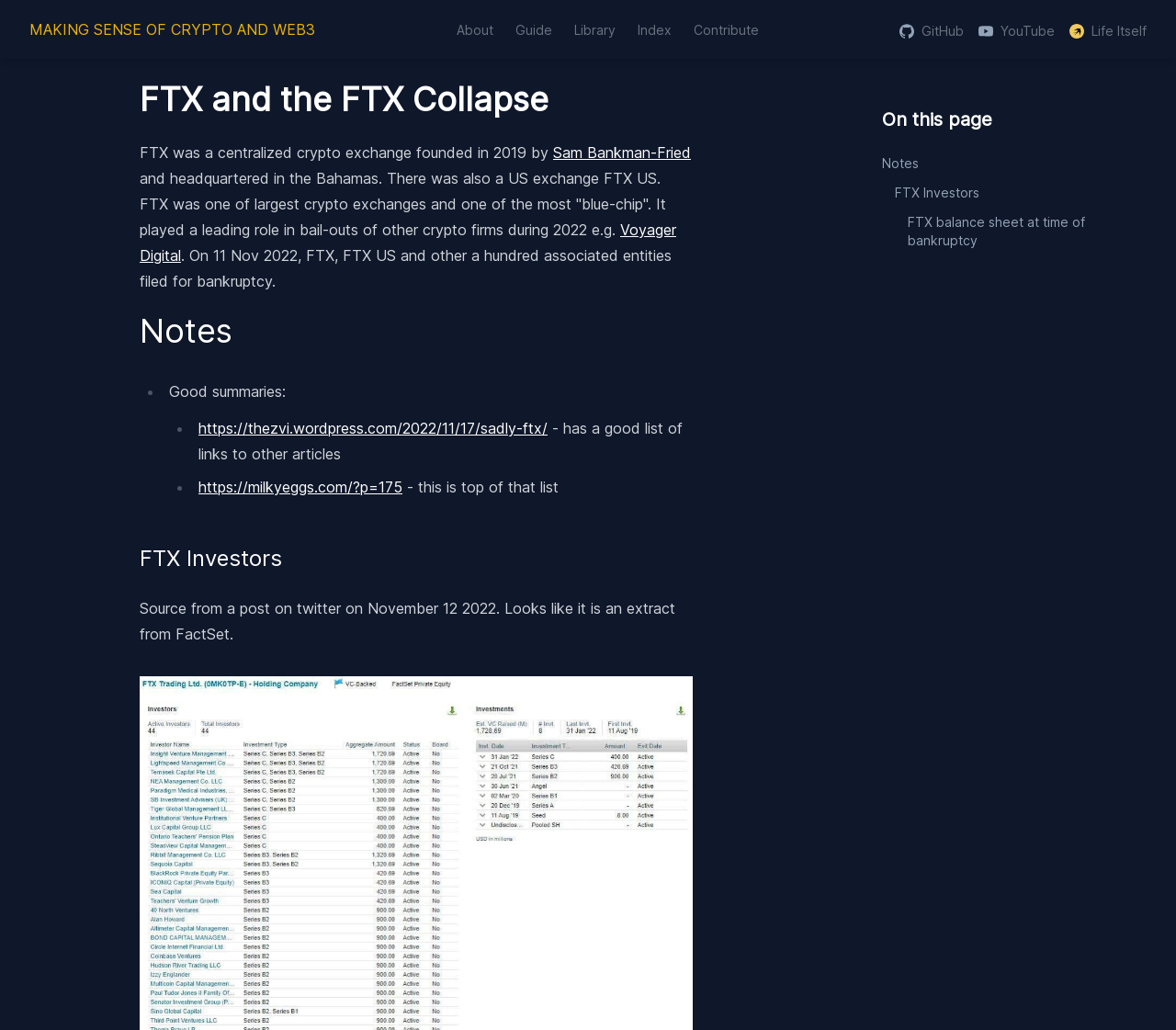Illustrate the webpage's structure and main components comprehensively.

This webpage is focused on providing introductions to key concepts and ideas in crypto and web3, along with in-depth evaluations of their potential impact. The page is divided into several sections, with a prominent header "FTX and the FTX Collapse" at the top. 

Below the header, there is a brief introduction to FTX, a centralized crypto exchange founded in 2019 by Sam Bankman-Fried, headquartered in the Bahamas. The text also mentions FTX US, a US exchange, and its role in bail-outs of other crypto firms during 2022.

To the right of the introduction, there are several links, including "Notes", "FTX Investors", and "FTX balance sheet at time of bankruptcy". 

Further down, there is a section titled "Notes" with a link to "Notes" and a list of bullet points. The list includes links to external articles, such as "https://thezvi.wordpress.com/2022/11/17/sadly-ftx/" and "https://milkyeggs.com/?p=175", which provide summaries of the FTX collapse.

Another section is dedicated to "FTX Investors", with a link to "FTX Investors" and a brief description of the source of the information, which is a post on Twitter from November 12, 2022.

At the top of the page, there is a navigation menu with links to "MAKING SENSE OF CRYPTO AND WEB3", "About", "Guide", "Library", "Index", and "Contribute". On the right side of the page, there are social media links to GitHub, YouTube, and Life Itself, accompanied by small images.